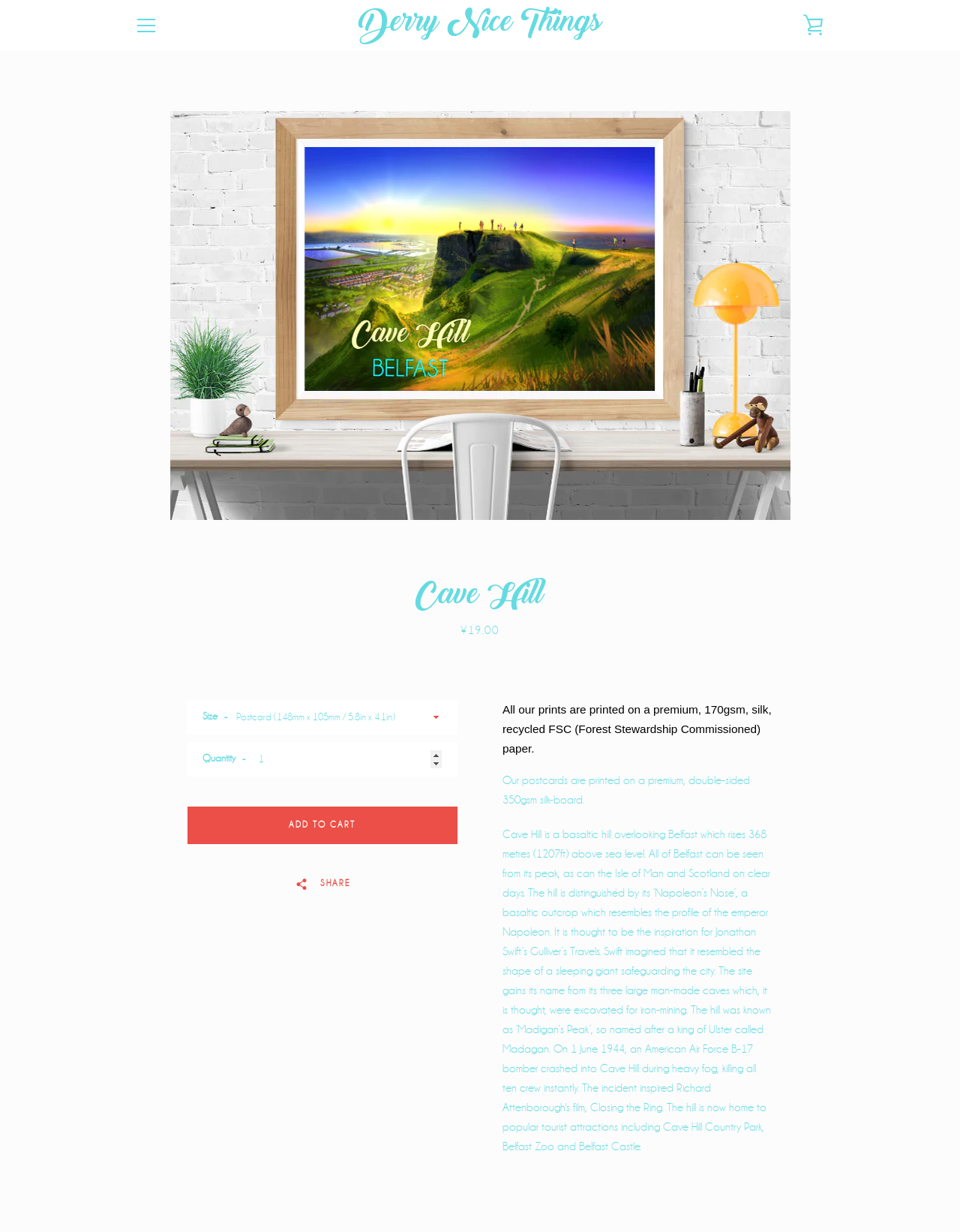Please provide a detailed answer to the question below by examining the image:
What is the purpose of the 'SIGN UP FOR OUR NEWSLETTER' section?

The 'SIGN UP FOR OUR NEWSLETTER' section on the webpage appears to be a form that allows users to subscribe to the website's newsletter. This is indicated by the presence of a textbox for entering an email address and a button labeled 'sign up'.